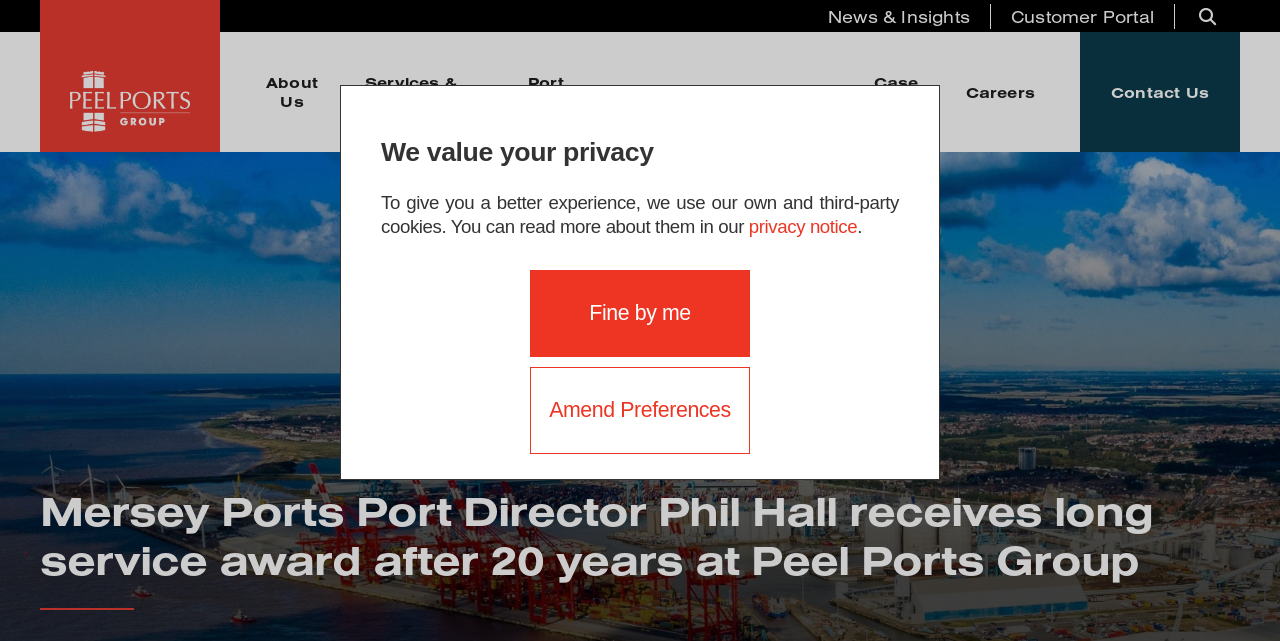Point out the bounding box coordinates of the section to click in order to follow this instruction: "Contact us".

[0.844, 0.05, 0.969, 0.237]